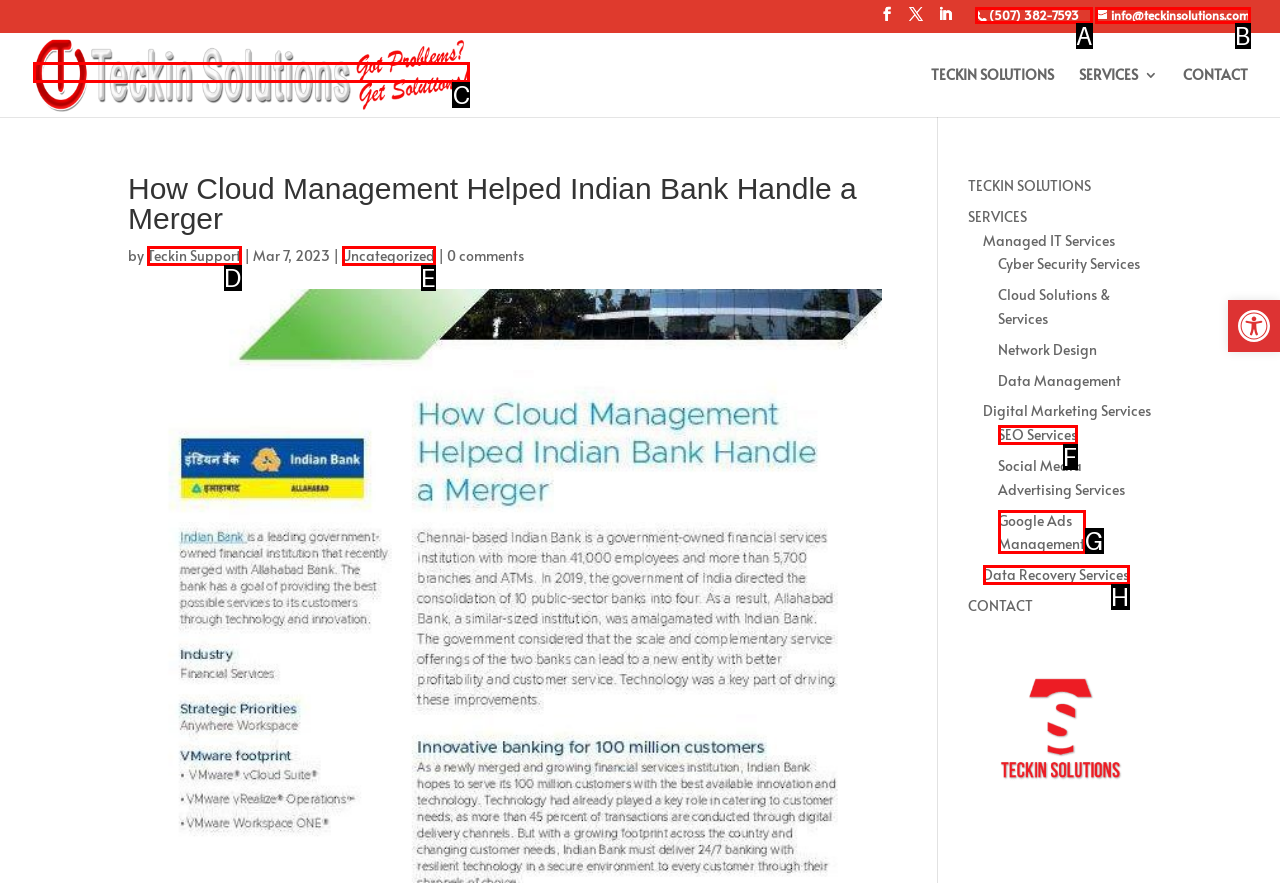From the options shown in the screenshot, tell me which lettered element I need to click to complete the task: Visit Teckin Solutions homepage.

C